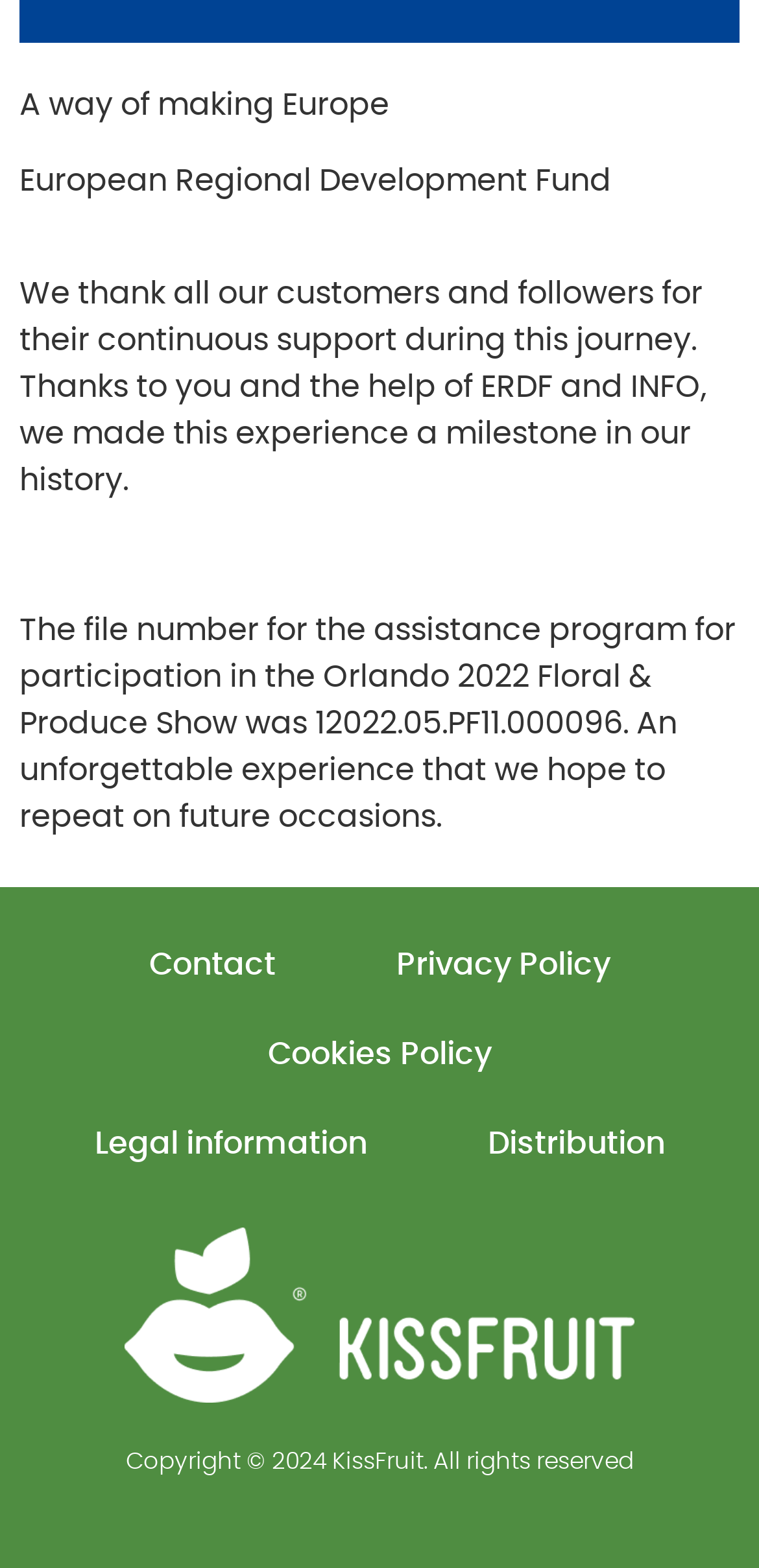Bounding box coordinates are given in the format (top-left x, top-left y, bottom-right x, bottom-right y). All values should be floating point numbers between 0 and 1. Provide the bounding box coordinate for the UI element described as: Check Best Offer

None